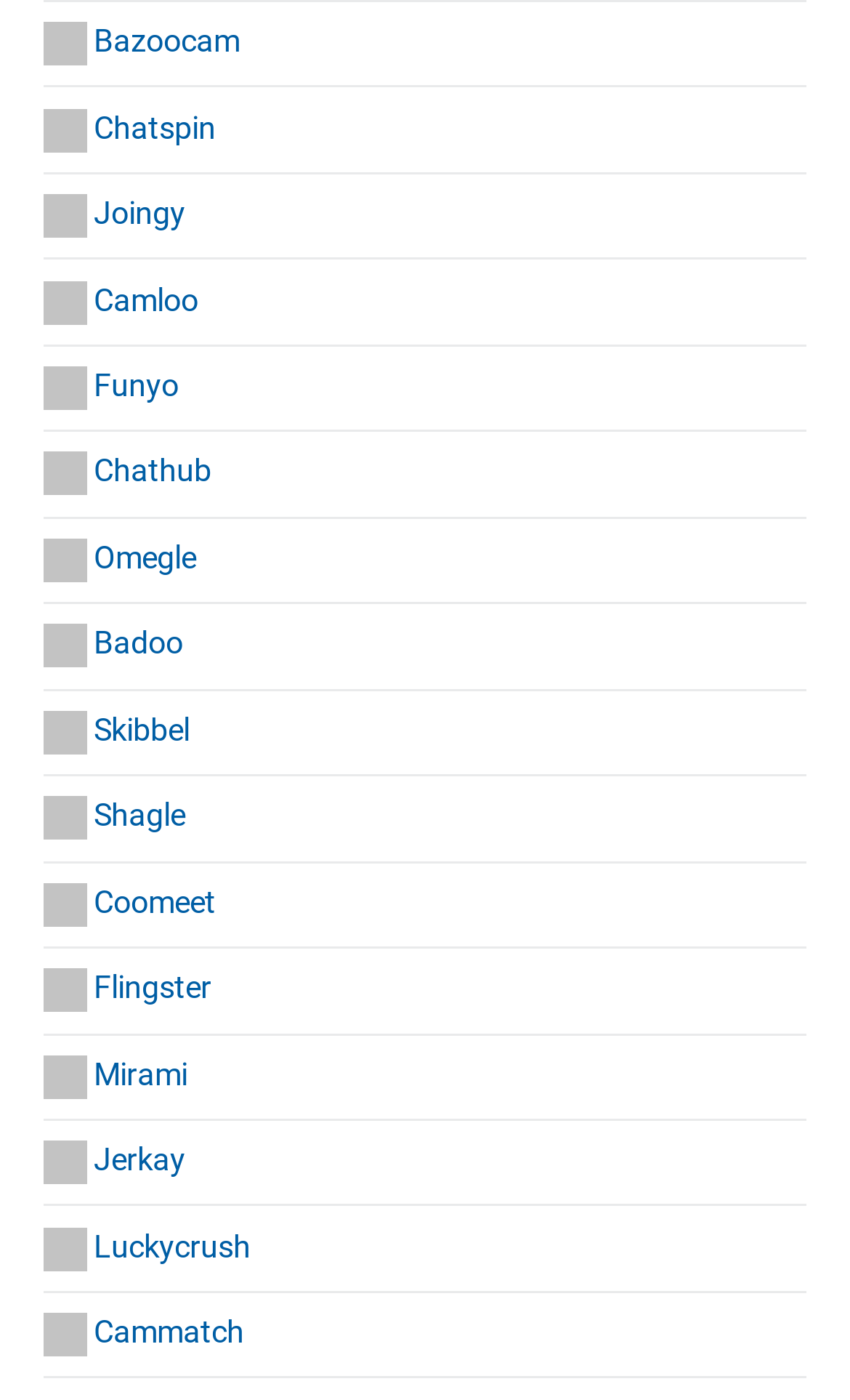Kindly determine the bounding box coordinates for the area that needs to be clicked to execute this instruction: "Click on Bazoocam".

[0.11, 0.017, 0.282, 0.042]